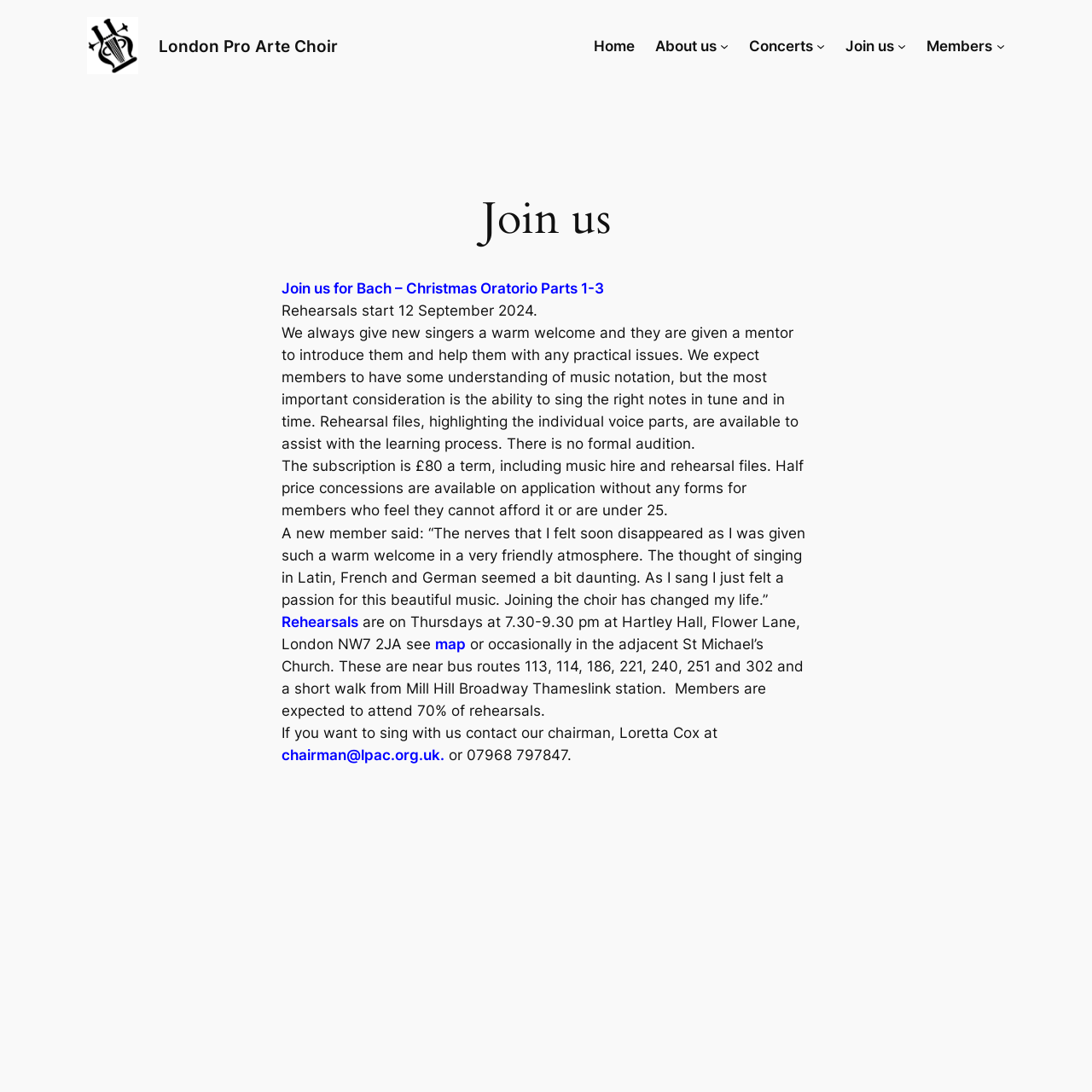What is the rehearsal schedule?
Look at the image and provide a detailed response to the question.

The rehearsal schedule can be found in the static text element with the text 'are on Thursdays at 7.30-9.30 pm at Hartley Hall, Flower Lane, London NW7 2JA'. This suggests that the rehearsals are held on Thursdays from 7:30 pm to 9:30 pm.